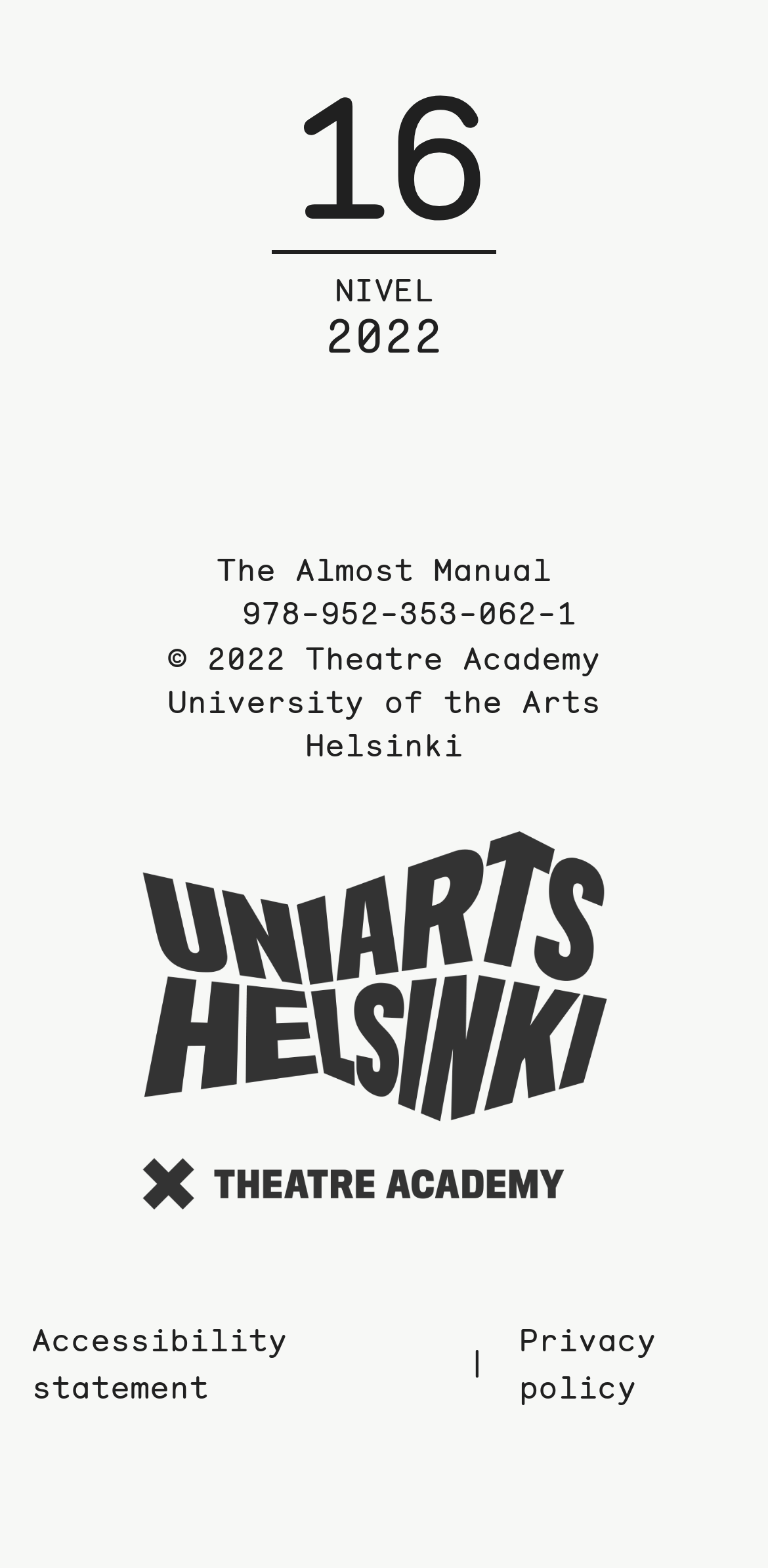Use a single word or phrase to respond to the question:
What is the ISBN number?

978-952-353-062-1